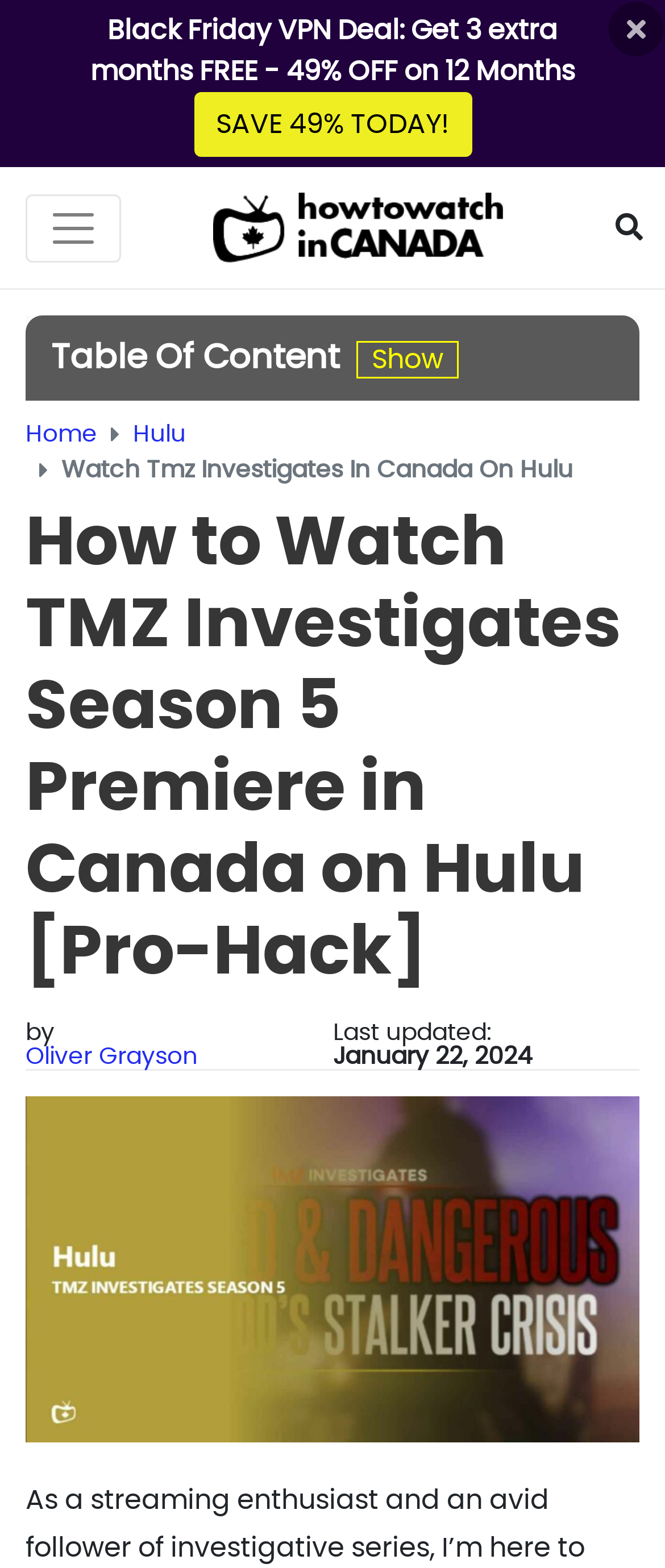Identify the bounding box coordinates of the clickable region necessary to fulfill the following instruction: "Read the article on how to watch in Canada". The bounding box coordinates should be four float numbers between 0 and 1, i.e., [left, top, right, bottom].

[0.281, 0.107, 0.794, 0.184]